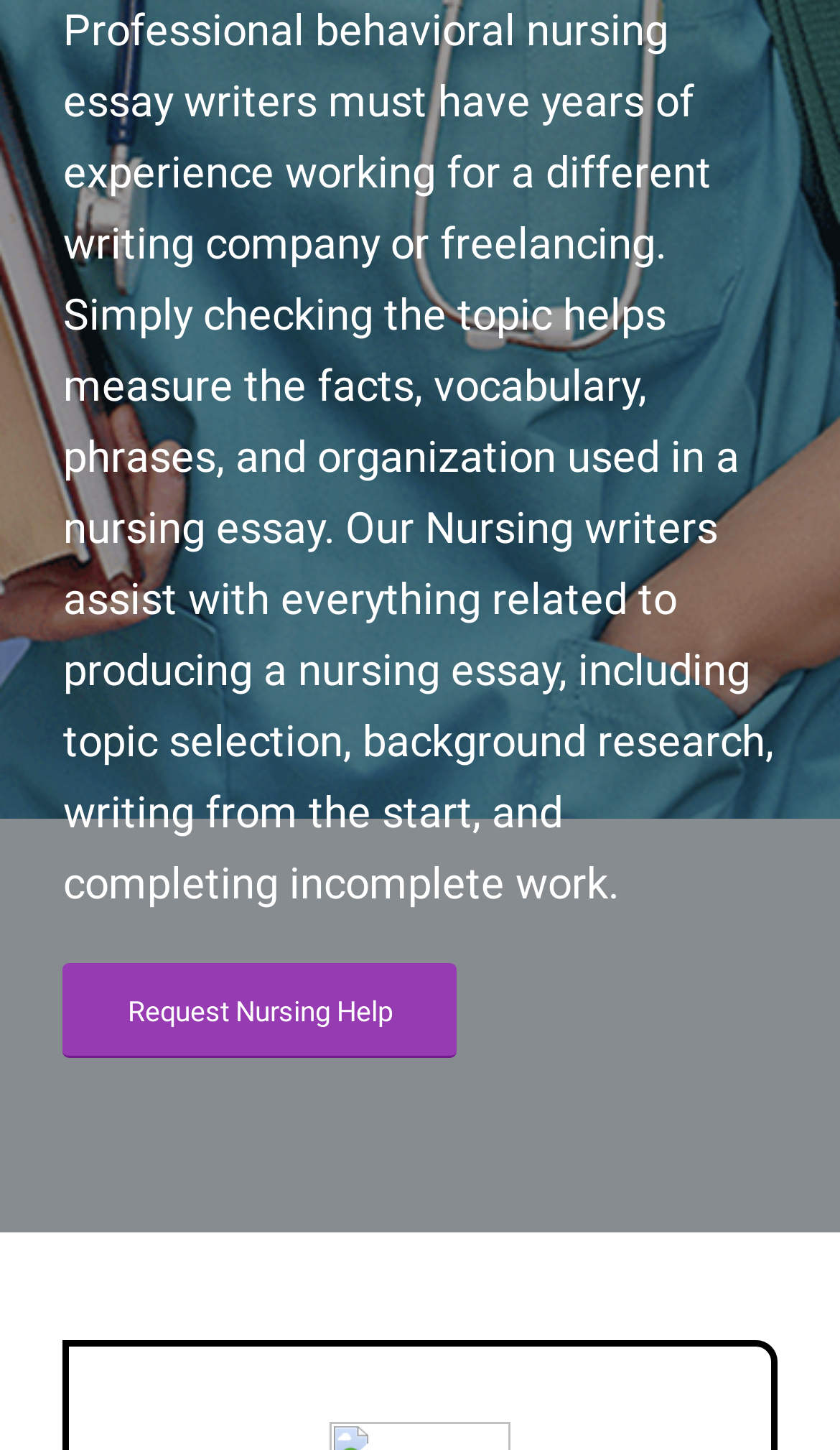Provide the bounding box coordinates in the format (top-left x, top-left y, bottom-right x, bottom-right y). All values are floating point numbers between 0 and 1. Determine the bounding box coordinate of the UI element described as: Request Nursing Help

[0.075, 0.664, 0.544, 0.73]